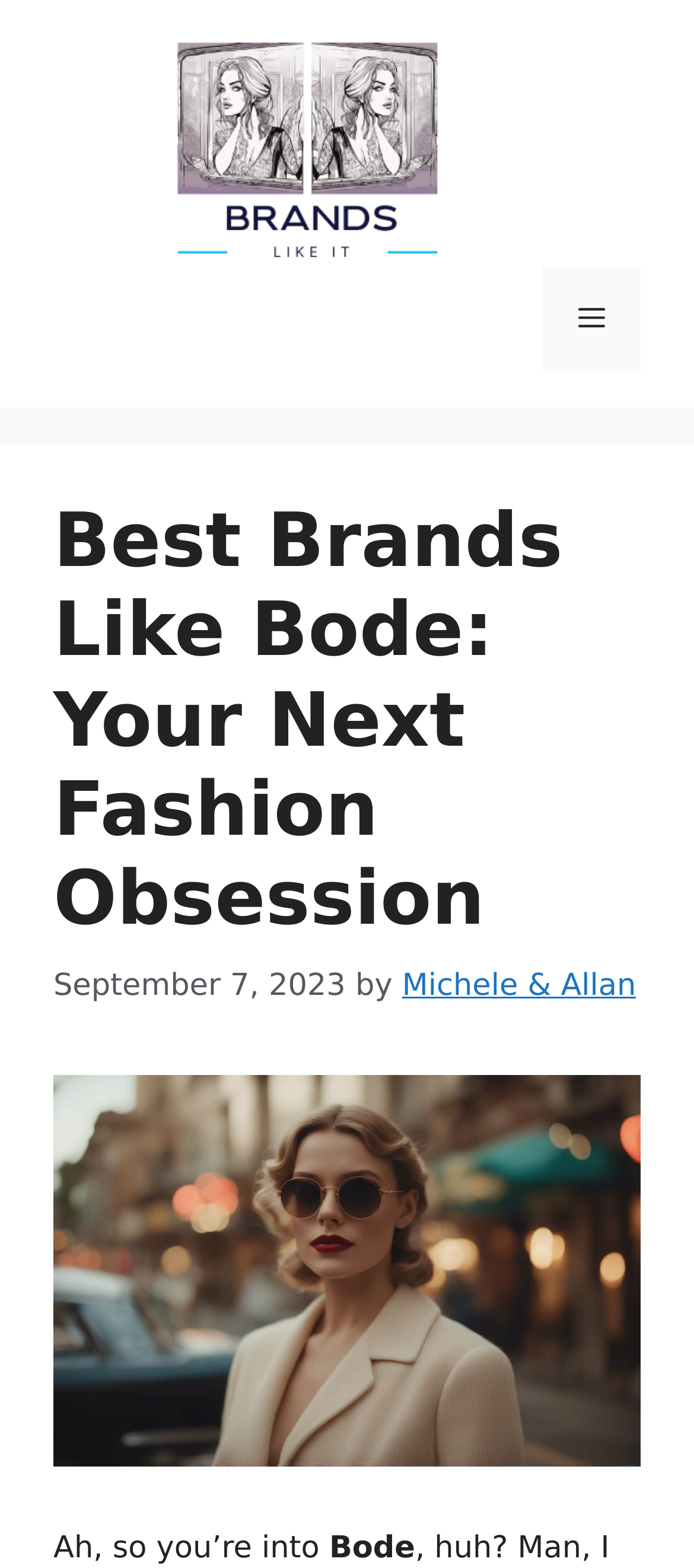Create a detailed narrative of the webpage’s visual and textual elements.

The webpage is about discovering fashion with a vintage aesthetic, specifically exploring brands similar to Bode. At the top of the page, there is a banner that spans the entire width, containing a link to the website "brandslikeit.com" and an image of the website's logo. To the right of the logo, there is a mobile toggle navigation button labeled "Menu".

Below the banner, there is a header section that takes up most of the page's width. It contains a heading that reads "Best Brands Like Bode: Your Next Fashion Obsession", followed by a timestamp indicating the article was published on September 7, 2023, and an author credit to "Michele & Allan". 

To the right of the header, there is a large image related to "Brands Like Bode". Below the image, there is a paragraph of text that starts with "Ah, so you’re into...". The text is likely an introduction to the article, which explores unique stories, artisanal craftsmanship, and more related to fashion with a vintage aesthetic.